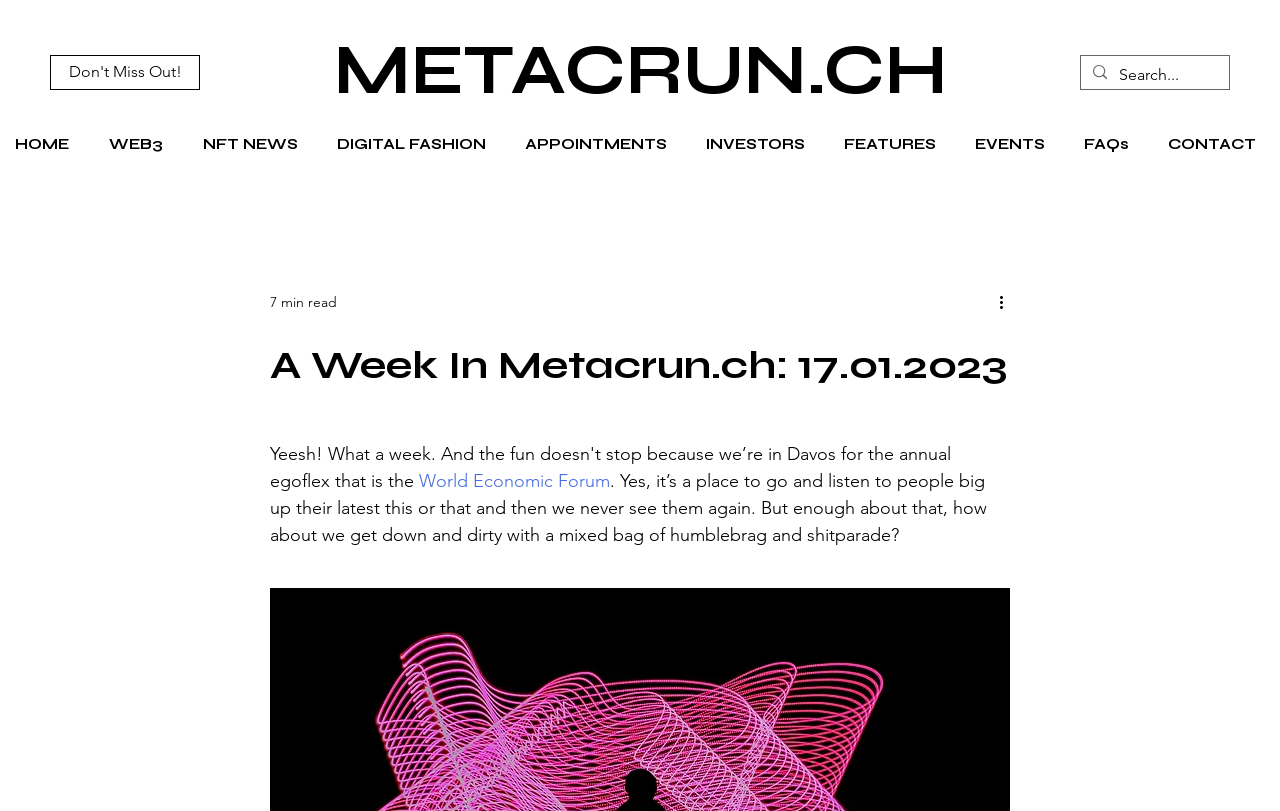What is the topic of the current article?
Could you answer the question with a detailed and thorough explanation?

I found the answer by looking at the main heading of the webpage, which says 'A Week In Metacrun.ch: 17.01.2023', indicating that the current article is about a weekly update on Metacrun.ch.